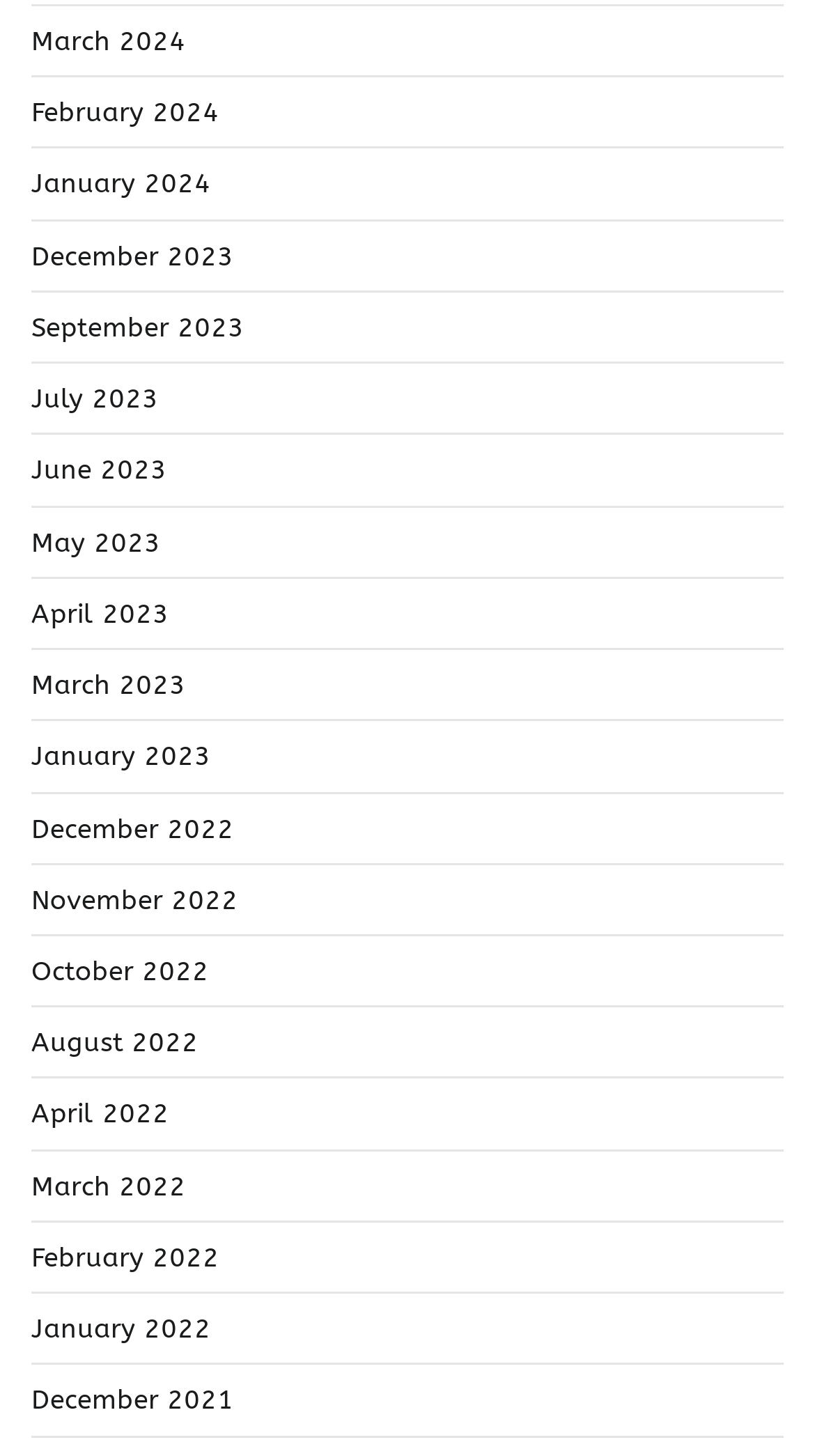What is the earliest month listed?
Provide a detailed answer to the question using information from the image.

By scanning the list of links, I found that the bottommost link is 'December 2021', which indicates that it is the earliest month listed.